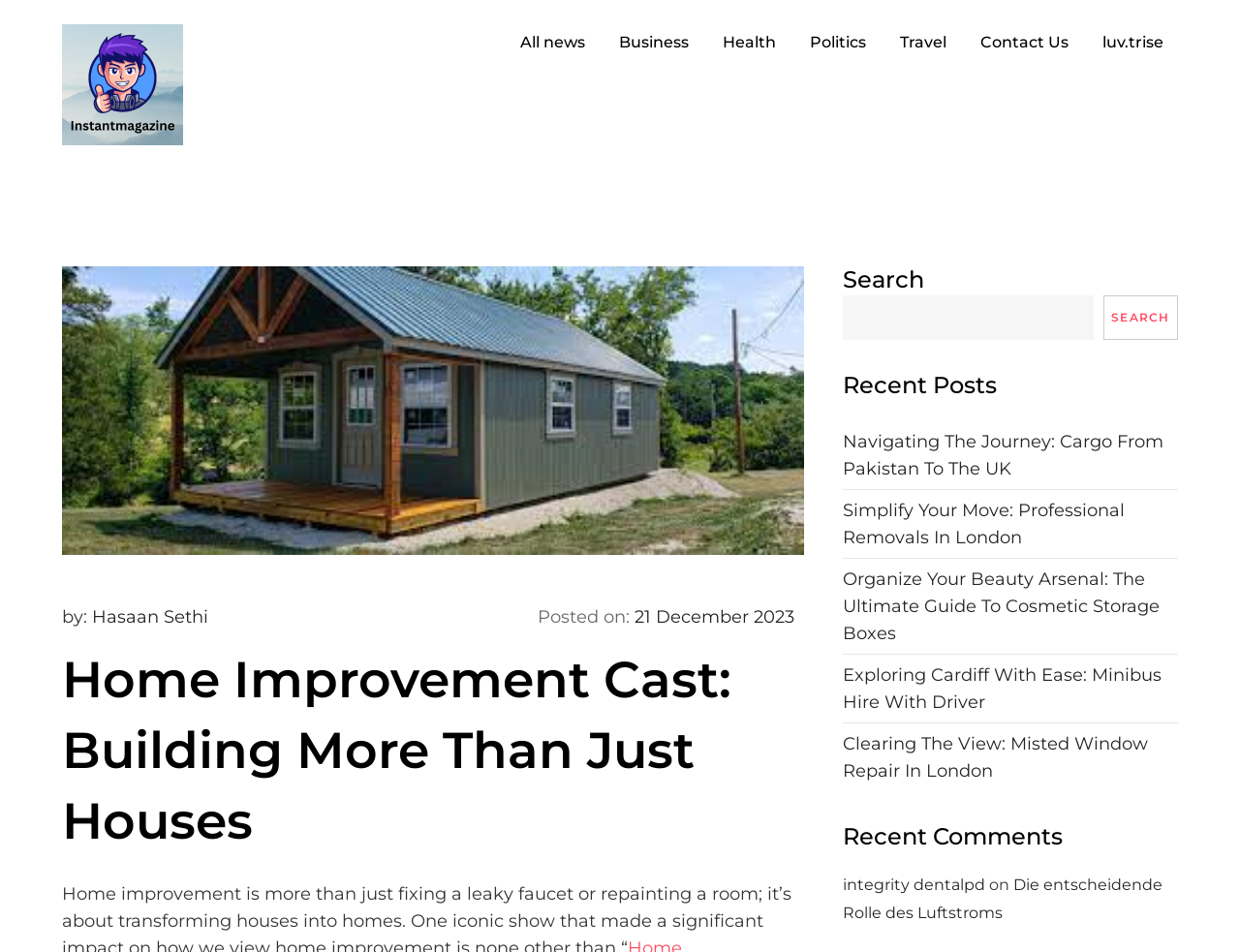Summarize the webpage in an elaborate manner.

The webpage is about Home Improvement Cast, with a focus on building more than just houses. At the top left corner, there is an Instantmagazine square logo, accompanied by a link to Instantmagazine. Below the logo, there are several links to different categories, including All news, Business, Health, Politics, Travel, and Contact Us.

On the right side of the top section, there is a search bar with a search button. Below the search bar, there is a heading that reads "Home Improvement Cast: Building More Than Just Houses". This heading is followed by an image related to home improvement cast.

The main content of the webpage is divided into three sections. The first section displays recent posts, with five links to different articles, including "Navigating The Journey: Cargo From Pakistan To The UK", "Simplify Your Move: Professional Removals In London", and others. Each article title is a link.

The second section is dedicated to recent comments, but it appears to be empty. The third section is the footer, which contains links to other websites, including "integrity dentalpd" and "Die entscheidende Rolle des Luftstroms".

Throughout the webpage, there are several images, including the Instantmagazine logo, the home improvement cast image, and possibly others within the article links. The overall layout is organized, with clear headings and concise text.